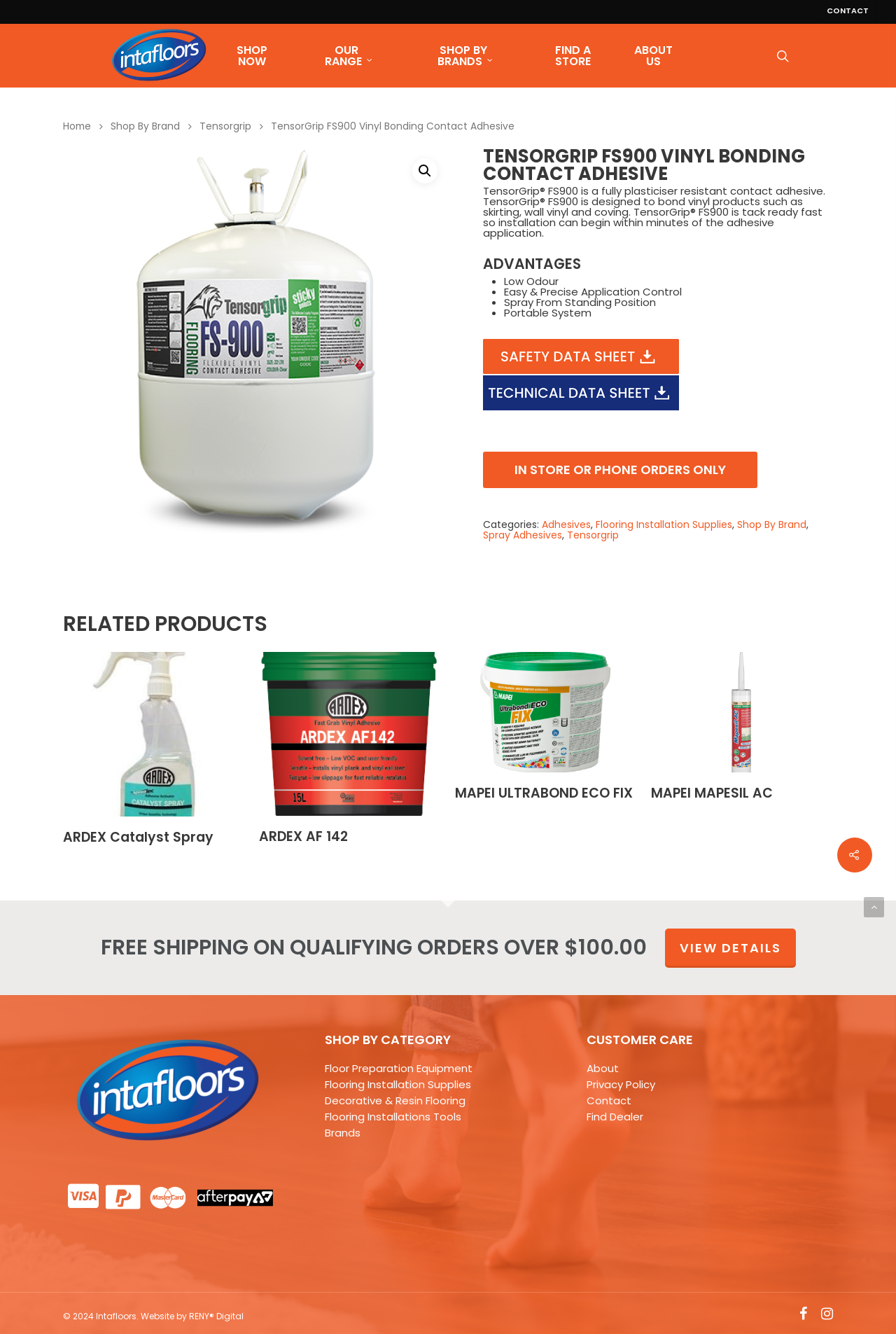What is the name of the product?
Answer the question in a detailed and comprehensive manner.

The name of the product can be found in the heading 'TENSORGRIP FS900 VINYL BONDING CONTACT ADHESIVE' and also in the StaticText 'TensorGrip FS900 Vinyl Bonding Contact Adhesive'.